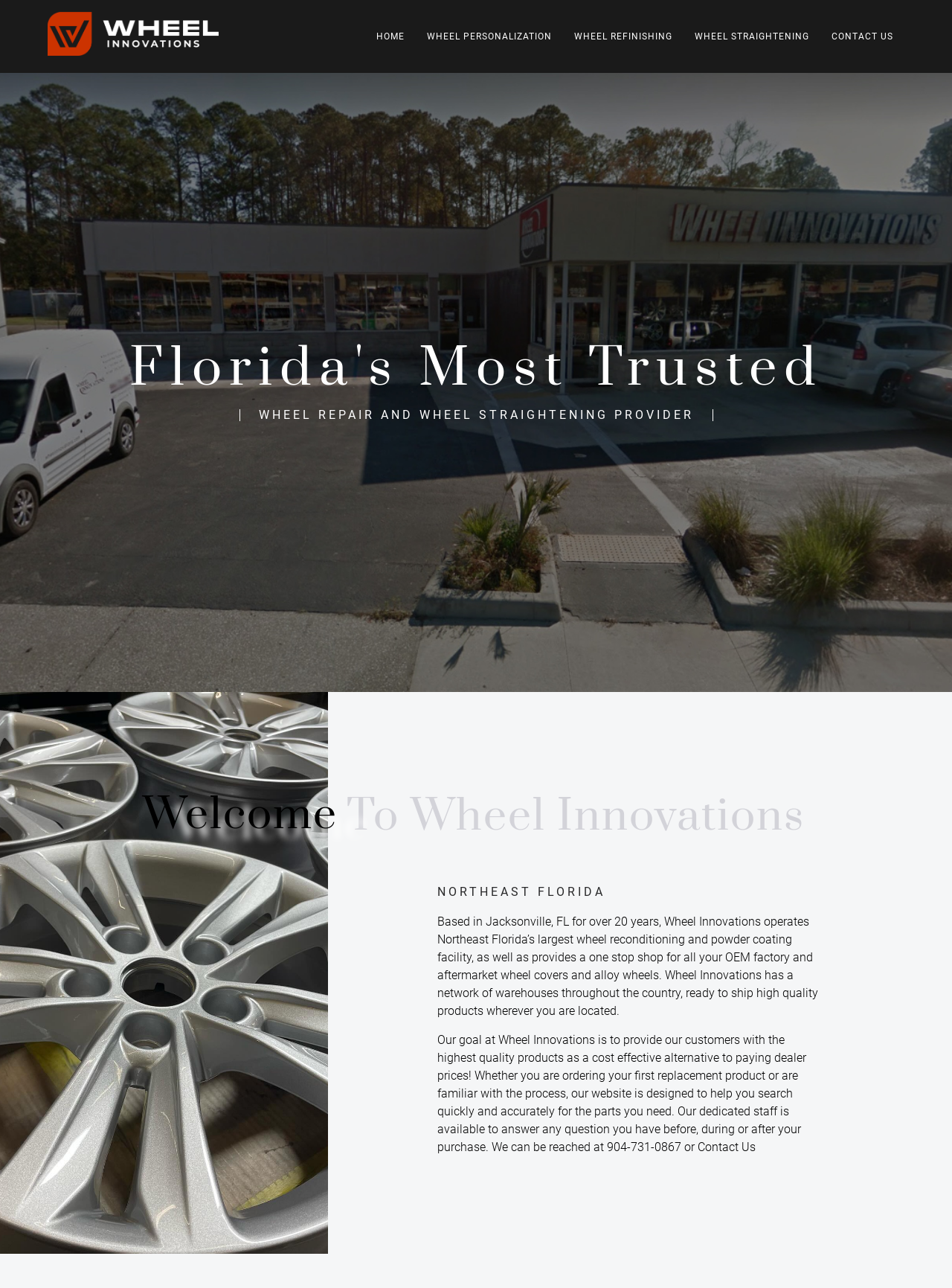What is the name of the company?
Examine the image and give a concise answer in one word or a short phrase.

Nerds By Night